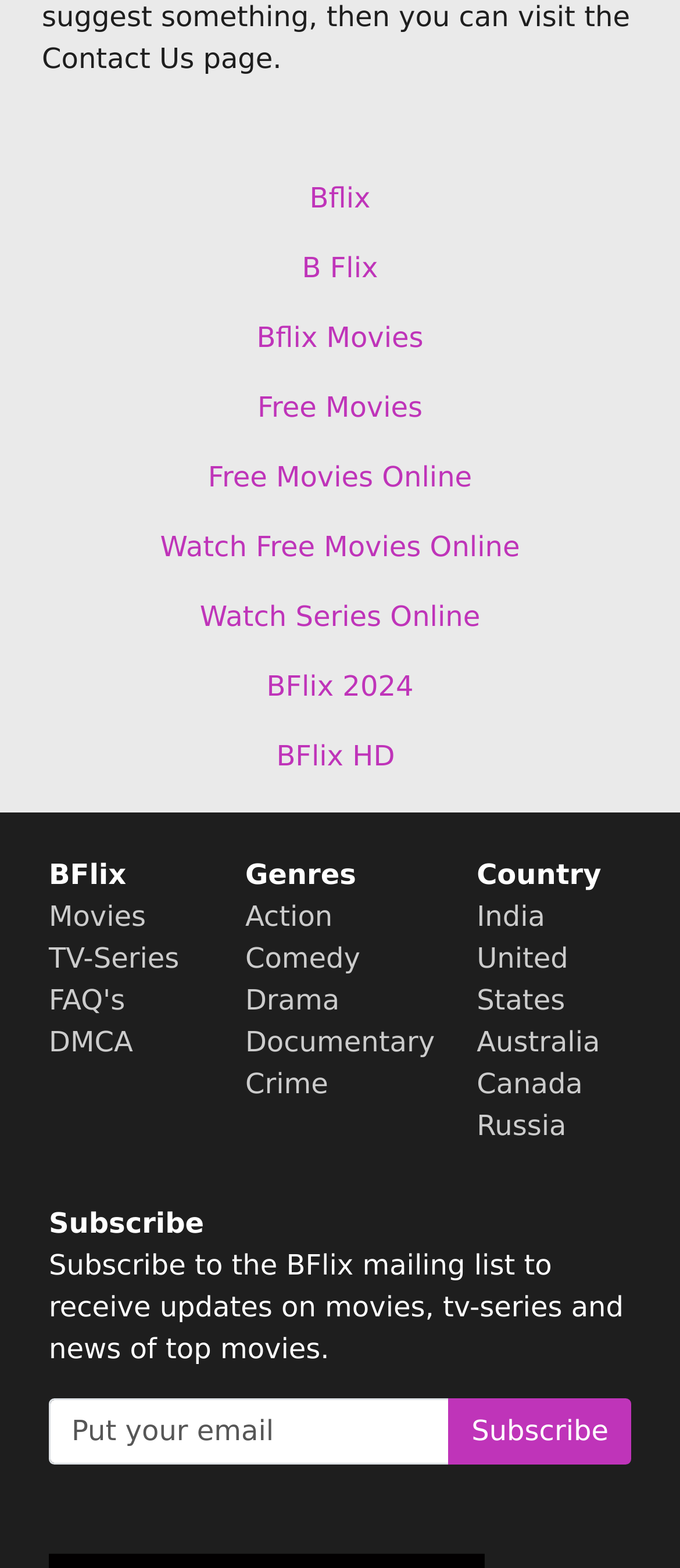Identify the bounding box coordinates for the UI element mentioned here: "Watch Free Movies Online". Provide the coordinates as four float values between 0 and 1, i.e., [left, top, right, bottom].

[0.235, 0.338, 0.765, 0.359]